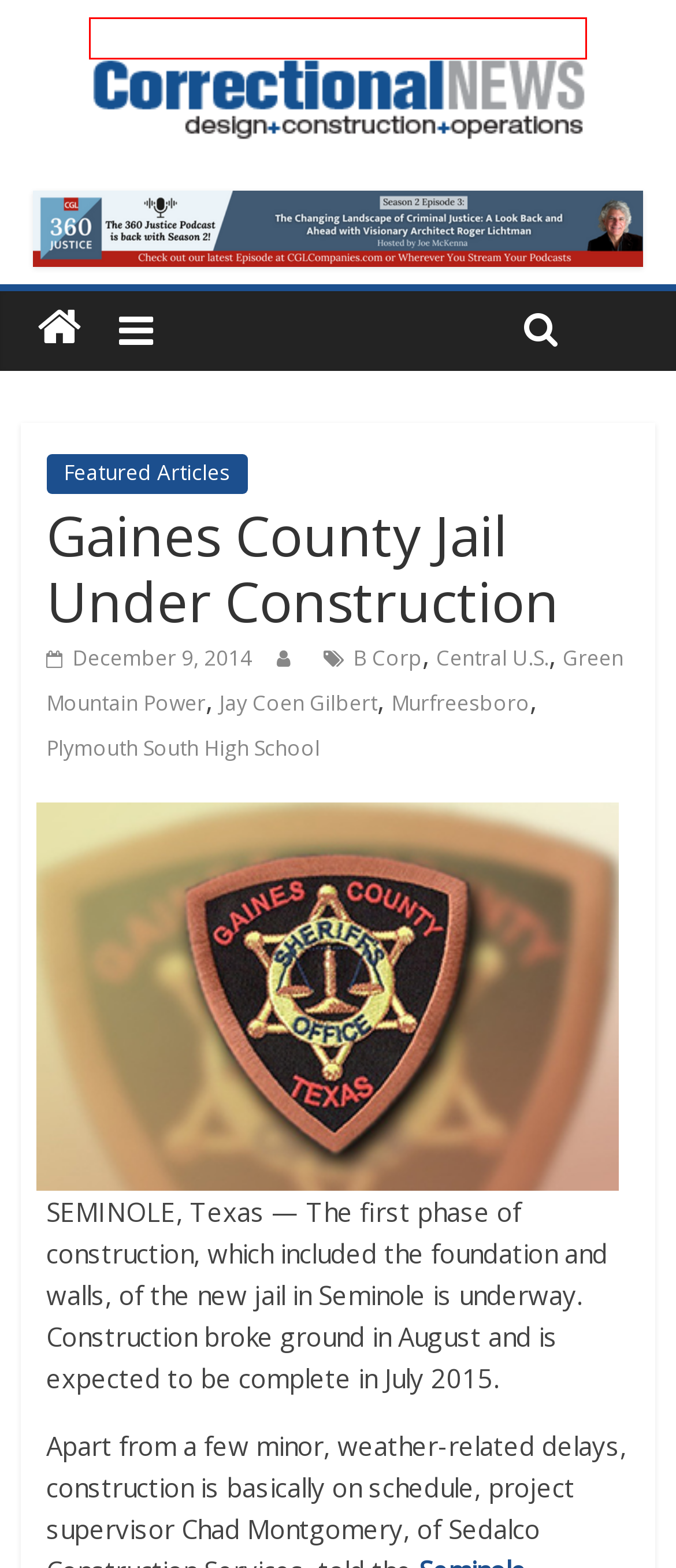You have a screenshot of a webpage with a red bounding box around a UI element. Determine which webpage description best matches the new webpage that results from clicking the element in the bounding box. Here are the candidates:
A. Green Mountain Power Archives - Correctional News
B. Inmates at Tennessee Max-Security Institution Earn Associate Degrees - Correctional News
C. Murfreesboro Archives - Correctional News
D. B Corp Archives - Correctional News
E. Correctional News - Design - Construction - Operations
F. Jay Coen Gilbert Archives - Correctional News
G. Plymouth South High School Archives - Correctional News
H. Featured Articles Archives - Correctional News

E